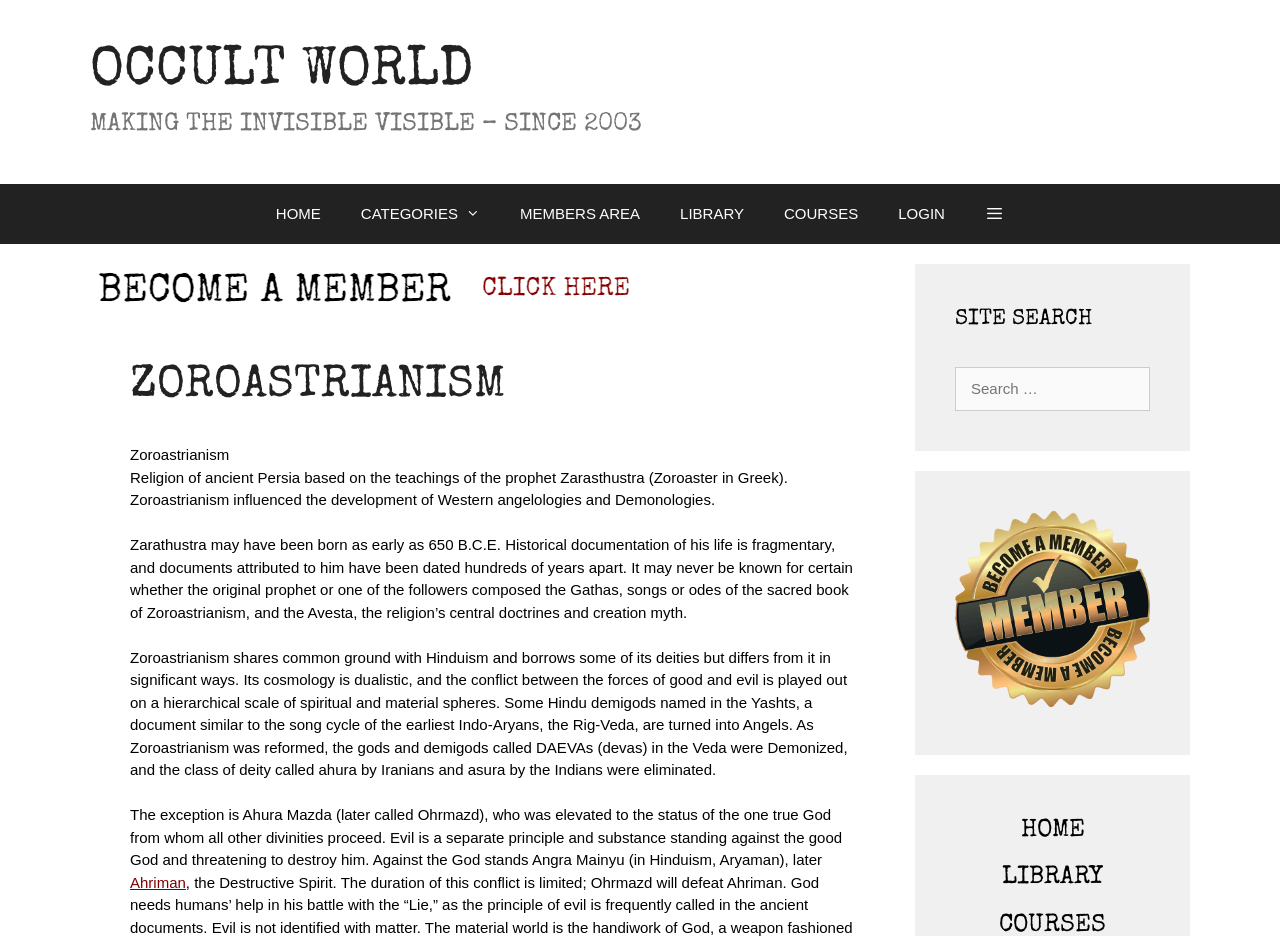Provide a brief response using a word or short phrase to this question:
What is the name of the prophet in Zoroastrianism?

Zarathustra